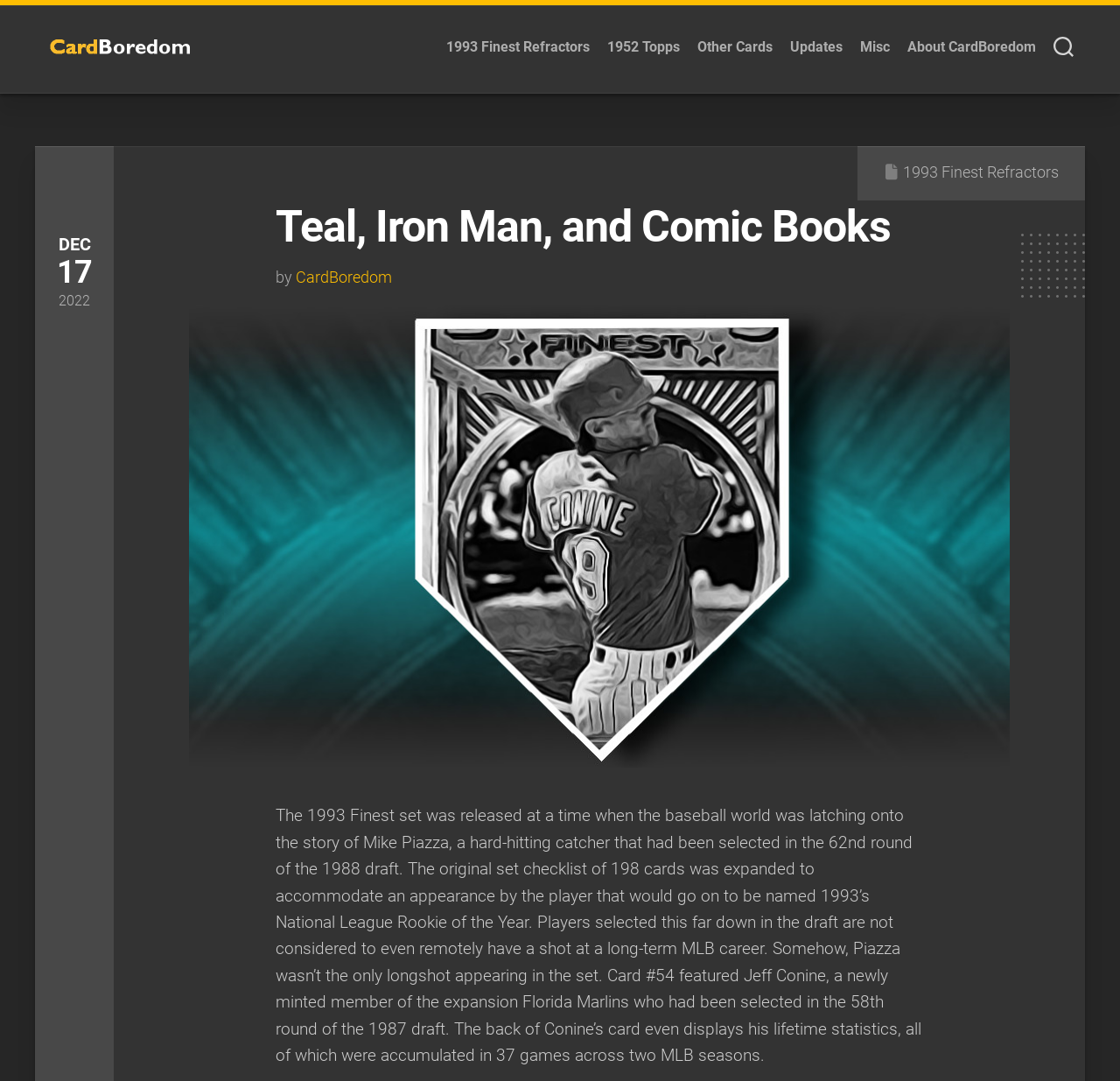Predict the bounding box coordinates of the UI element that matches this description: "alt="CardBoredom: Baseball Card Blog"". The coordinates should be in the format [left, top, right, bottom] with each value between 0 and 1.

[0.039, 0.021, 0.176, 0.07]